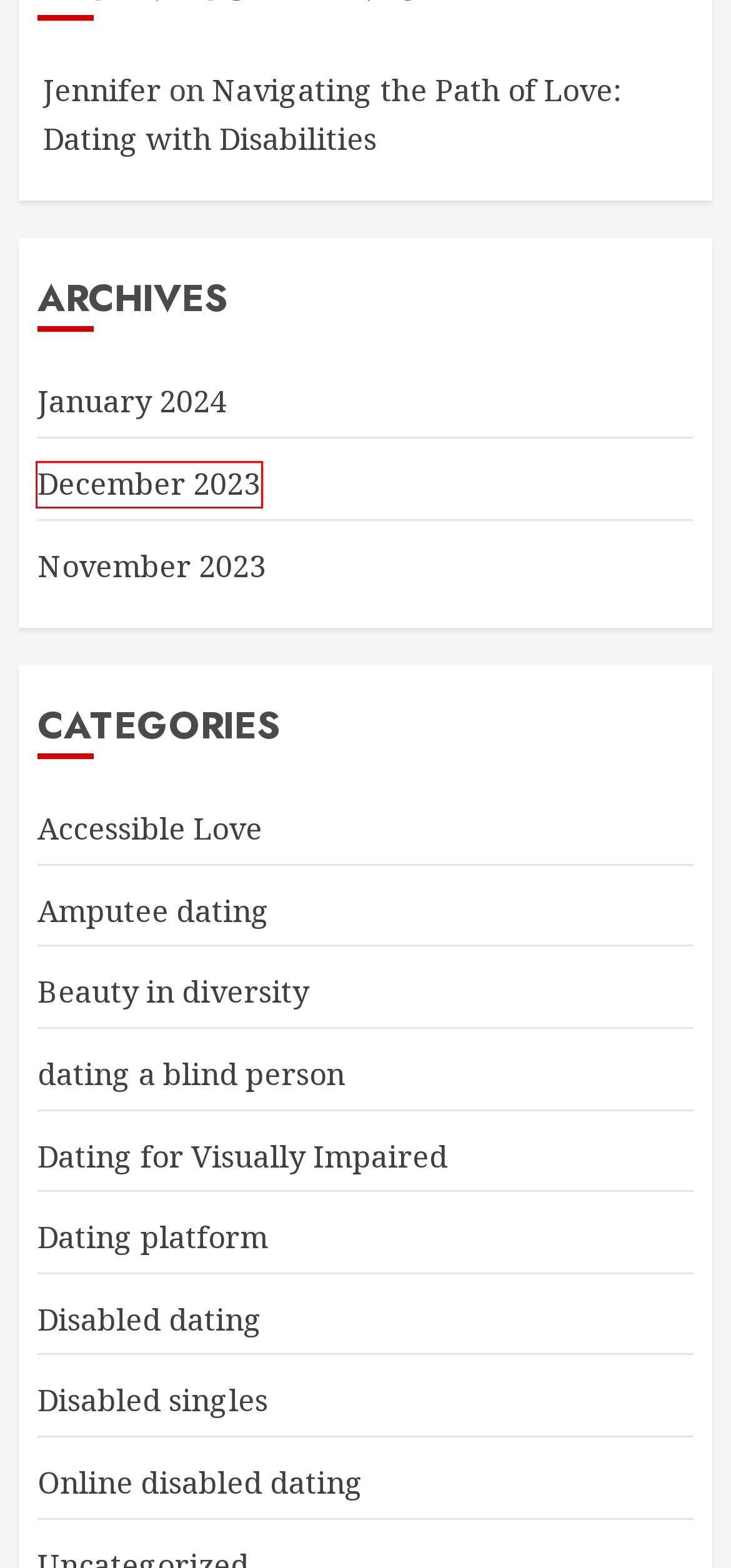Review the webpage screenshot provided, noting the red bounding box around a UI element. Choose the description that best matches the new webpage after clicking the element within the bounding box. The following are the options:
A. Embracing Love and Life: Disabled Singles in London – DisabledLove
B. December 2023 – DisabledLove
C. Bridging Hearts: Navigating Love on a Dating Platform for People with Disabilities – DisabledLove
D. November 2023 – DisabledLove
E. Online disabled dating – DisabledLove
F. Navigating the World of Amputee Dating: Finding Love Beyond Physical Boundaries – DisabledLove
G. Navigating the World of Dating for Disabled Individuals in Manchester – DisabledLove
H. Navigating Love: Disabled Dating in the UK – DisabledLove

B